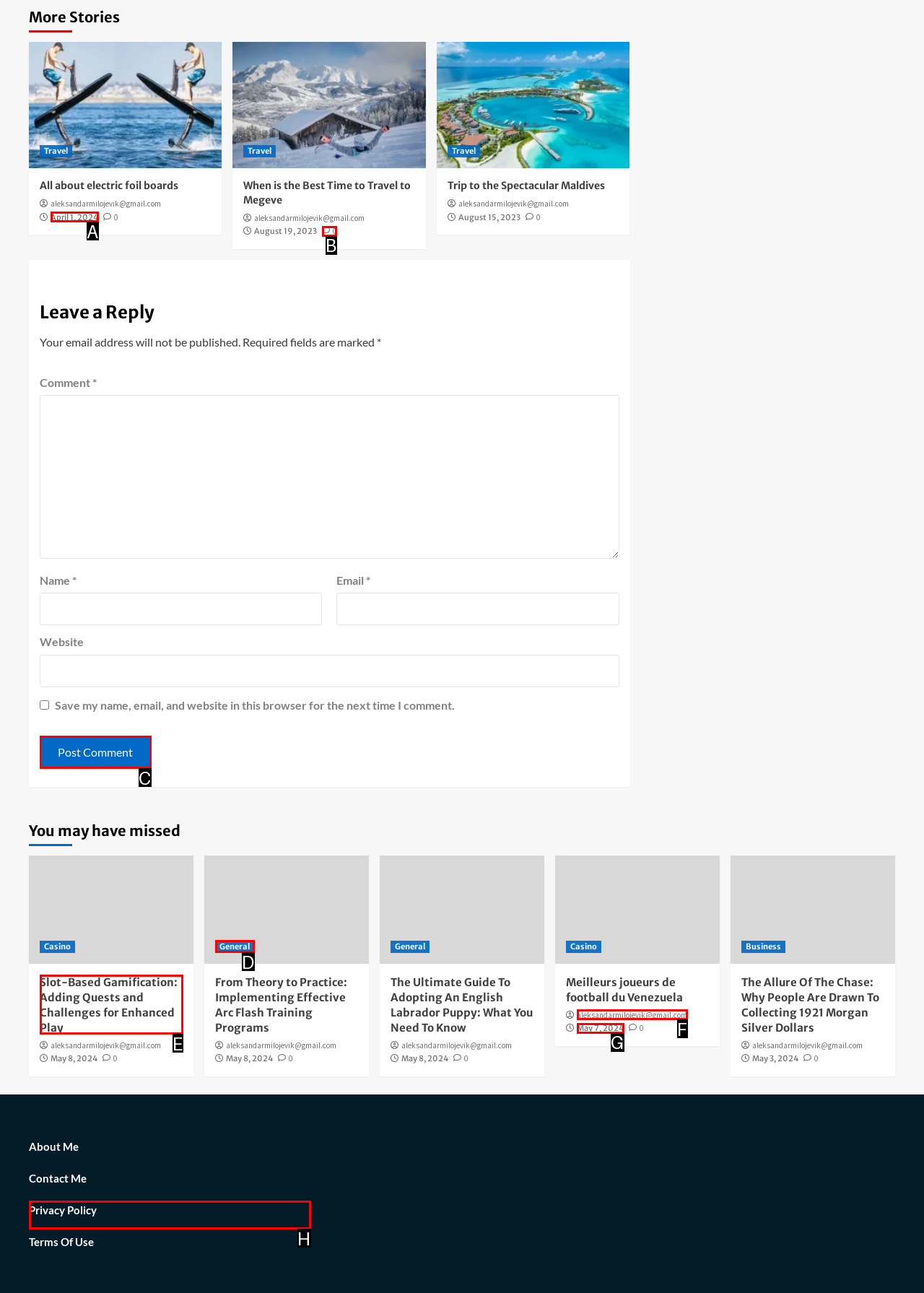Identify the appropriate choice to fulfill this task: Click on the 'Slot-Based Gamification: Adding Quests and Challenges for Enhanced Play' link
Respond with the letter corresponding to the correct option.

E